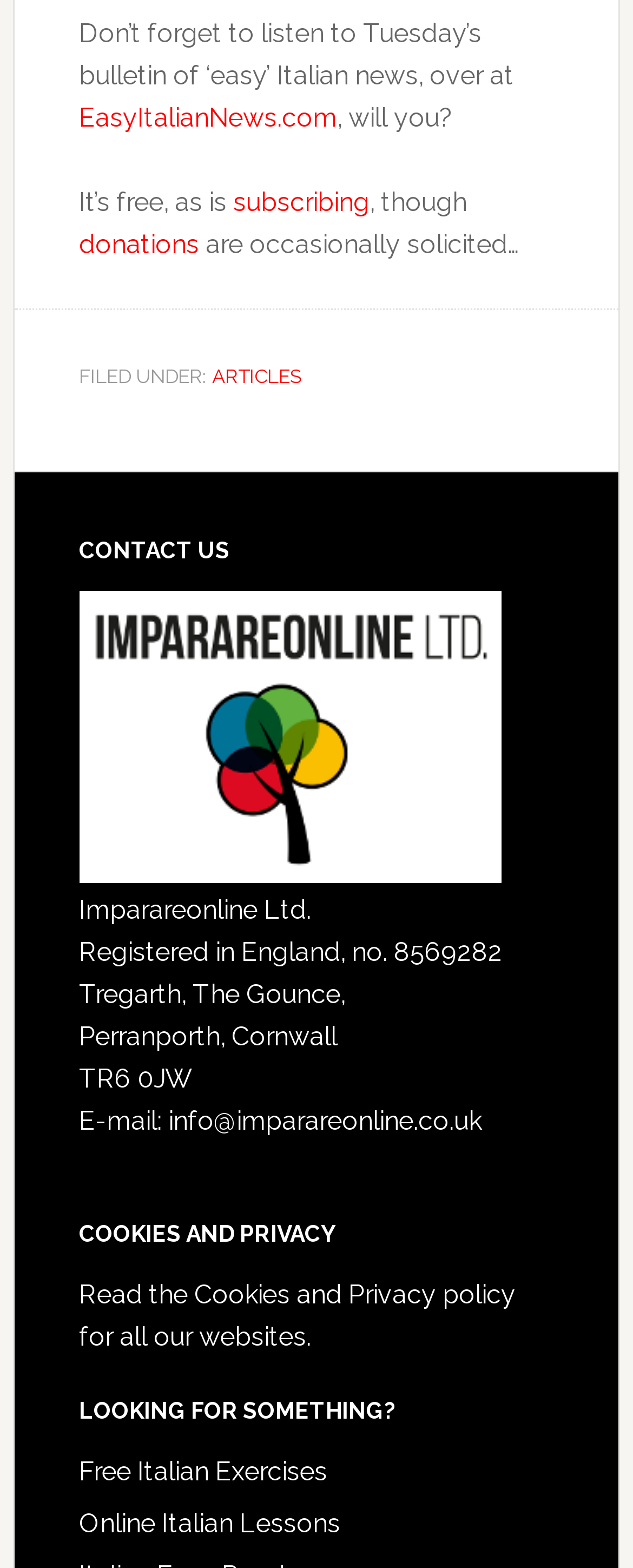Find the bounding box coordinates for the HTML element described in this sentence: "EasyItalianNews.com". Provide the coordinates as four float numbers between 0 and 1, in the format [left, top, right, bottom].

[0.125, 0.065, 0.533, 0.085]